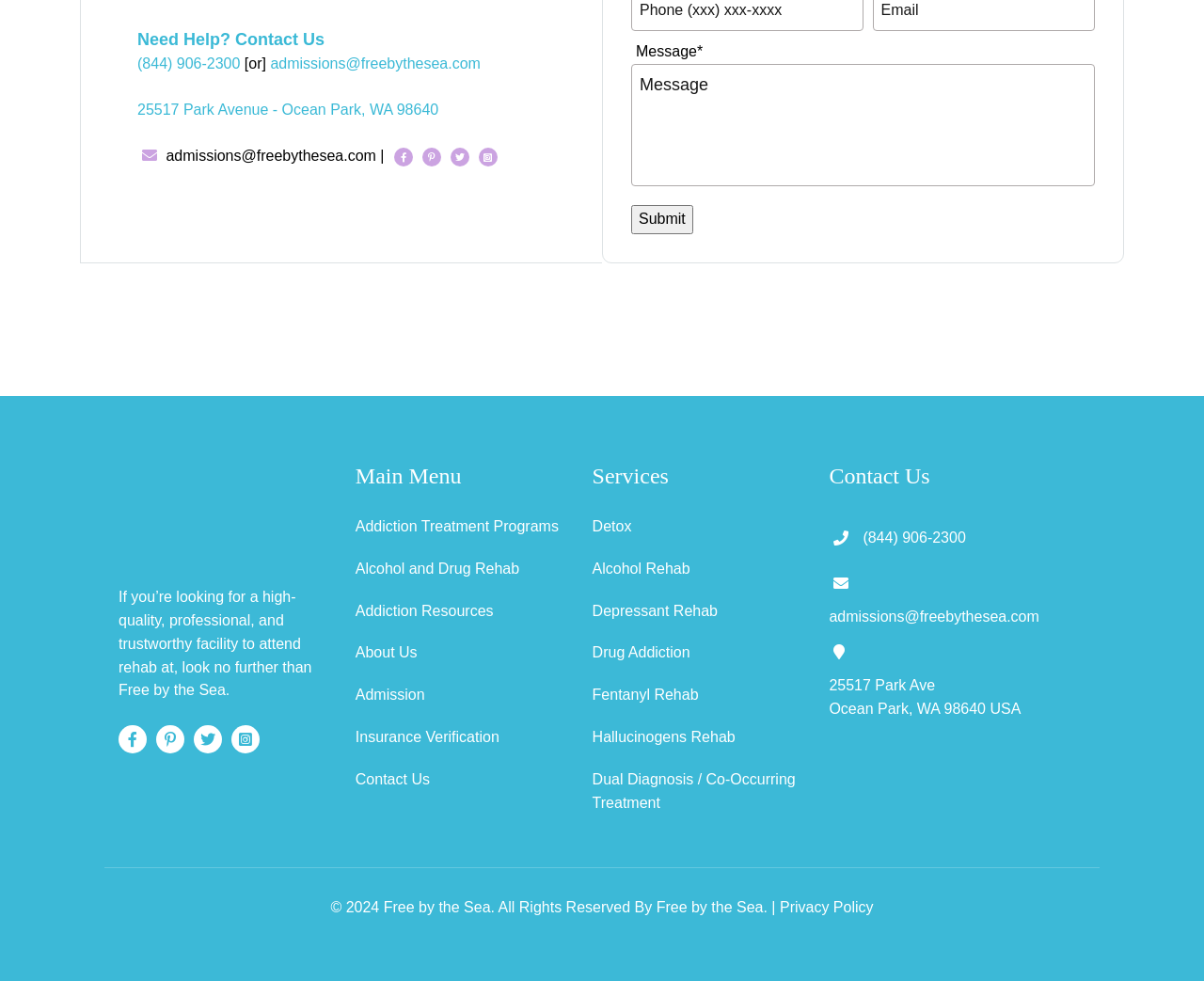Find the bounding box coordinates of the element to click in order to complete this instruction: "Visit the homepage". The bounding box coordinates must be four float numbers between 0 and 1, denoted as [left, top, right, bottom].

[0.098, 0.469, 0.192, 0.564]